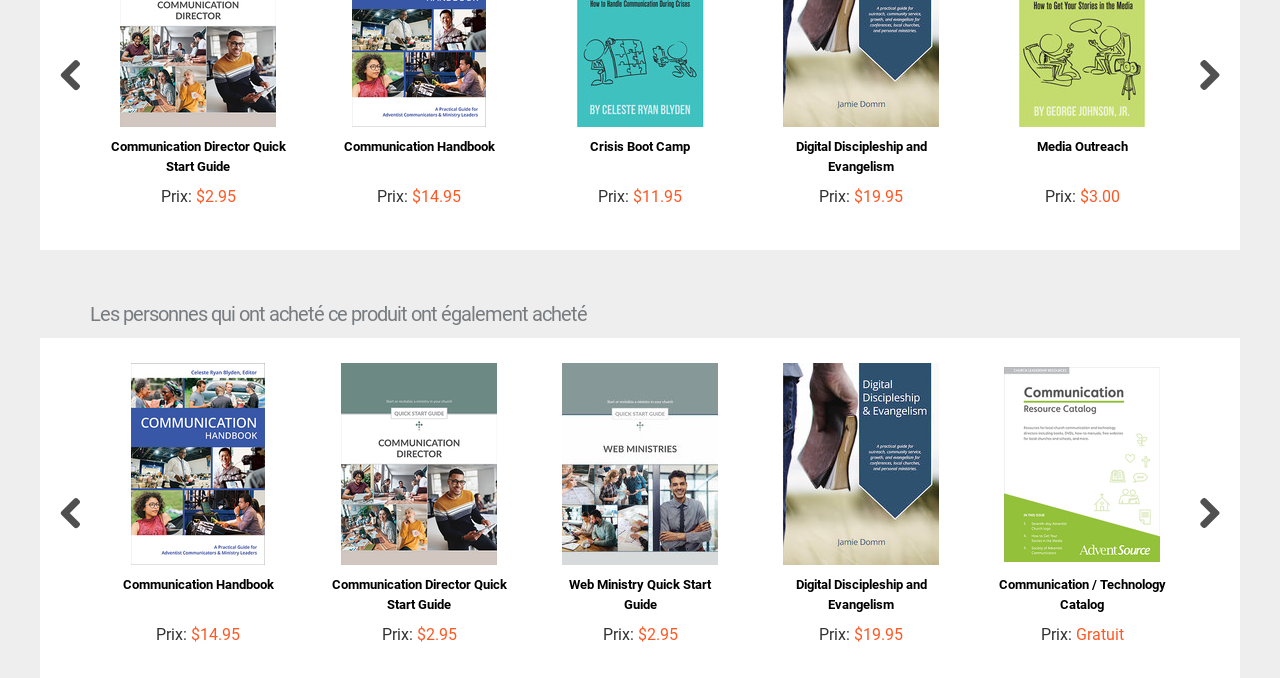What is the title of the section below the main products?
Carefully analyze the image and provide a detailed answer to the question.

I found a heading element with the text 'Les personnes qui ont acheté ce produit ont également acheté' which seems to be the title of a section below the main products.